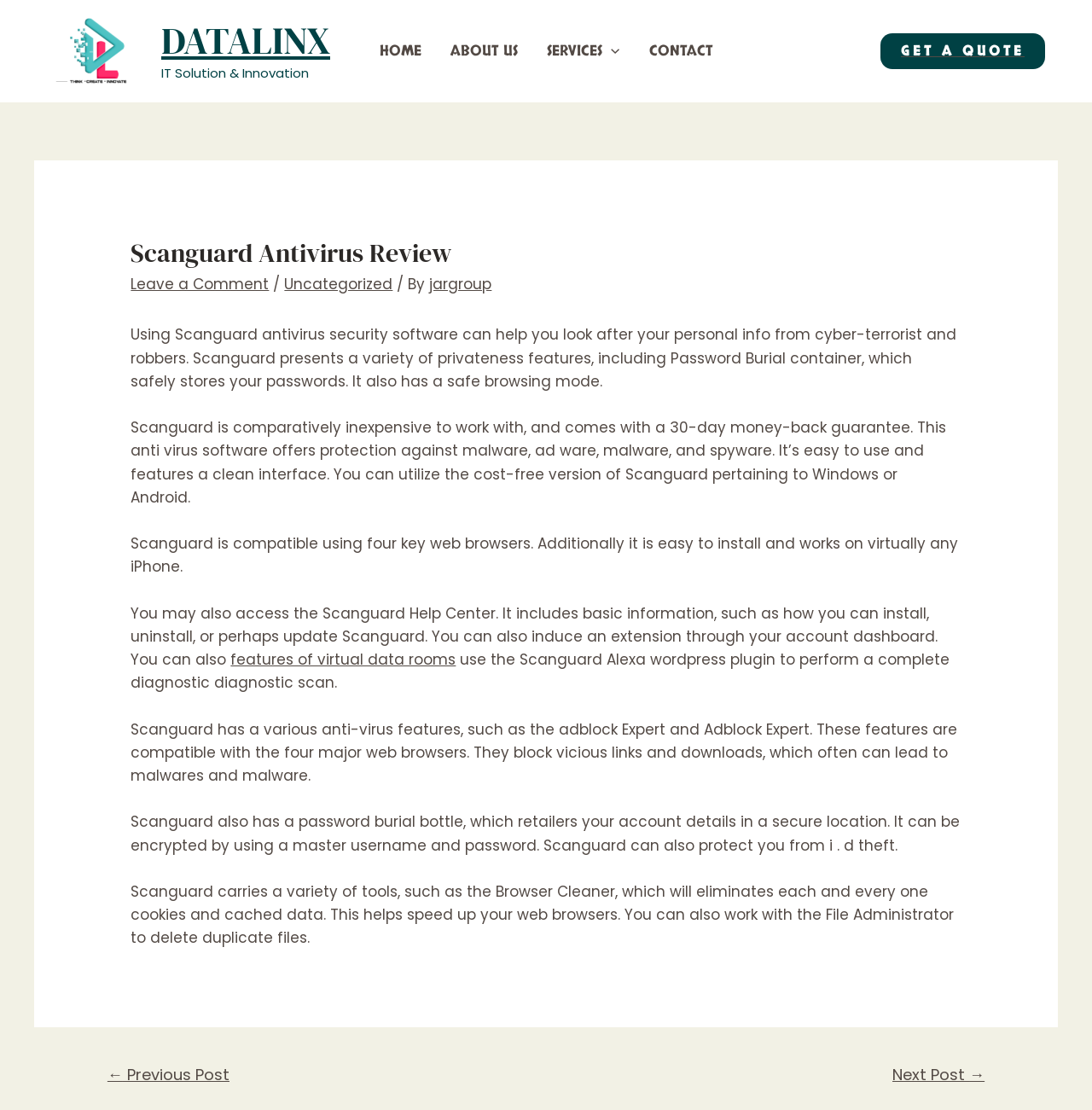Create a detailed description of the webpage's content and layout.

The webpage is a review of Scanguard Antivirus software. At the top left, there is a logo of DATALINX, accompanied by a link to DATALINX and an image of the same. To the right of the logo, there is a navigation menu with links to HOME, ABOUT US, SERVICES, and CONTACT. 

Below the navigation menu, there is a prominent call-to-action button "GET A QUOTE" on the right side. The main content of the webpage is an article about Scanguard Antivirus Review. The article title "Scanguard Antivirus Review" is displayed prominently at the top, followed by a link to "Leave a Comment" and a category label "Uncategorized" with a link to the author "jargroup".

The article content is divided into several paragraphs, describing the features and benefits of using Scanguard Antivirus software, such as protecting personal information, safe browsing mode, password storage, and compatibility with major web browsers. There are also mentions of the software's affordability, ease of use, and customer support.

At the bottom of the article, there is a navigation menu for posts, with links to previous and next posts.